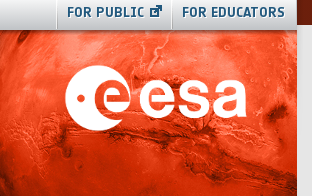Please respond to the question with a concise word or phrase:
How many buttons are there in the image?

Two